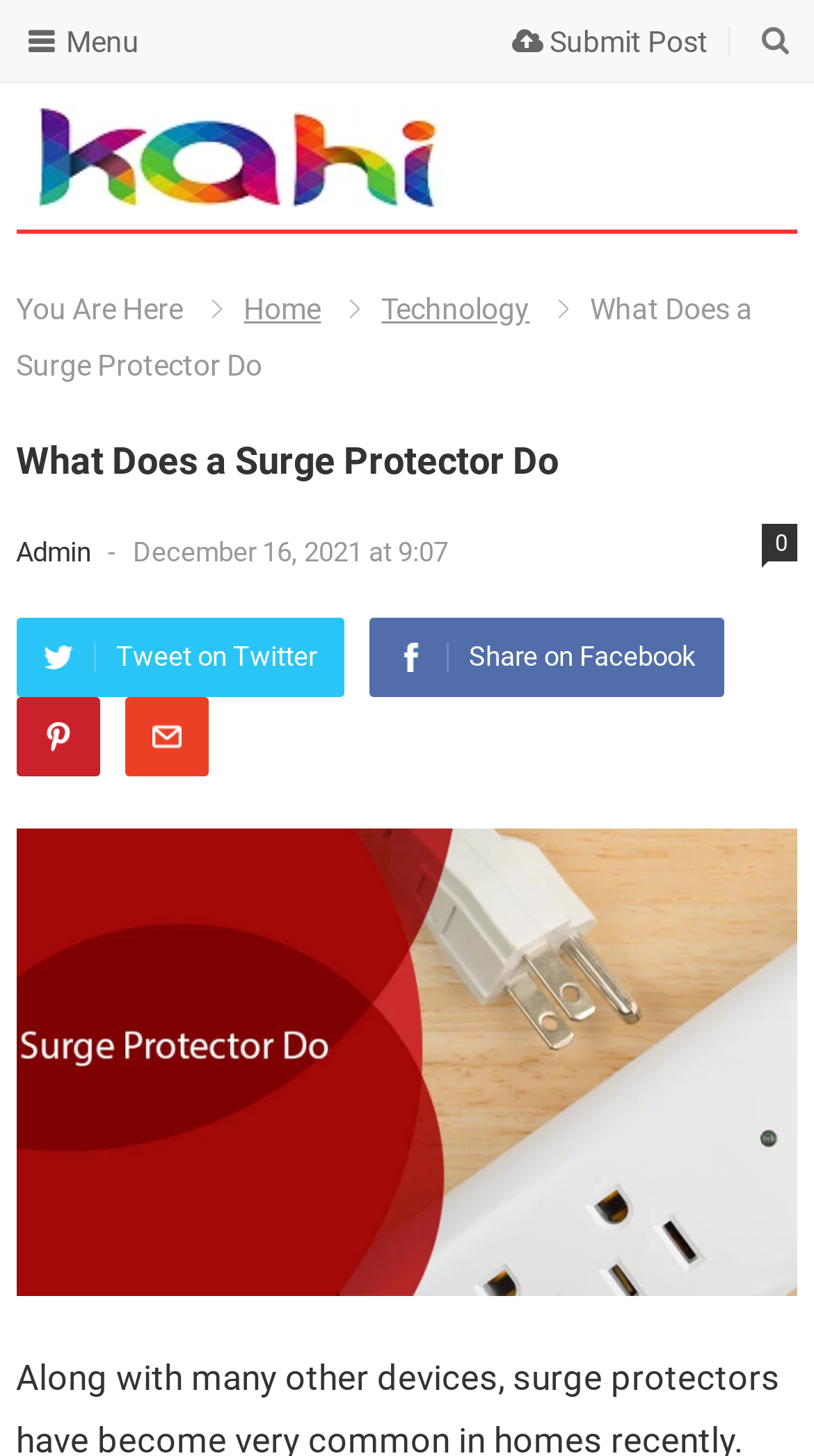Find and generate the main title of the webpage.

What Does a Surge Protector Do